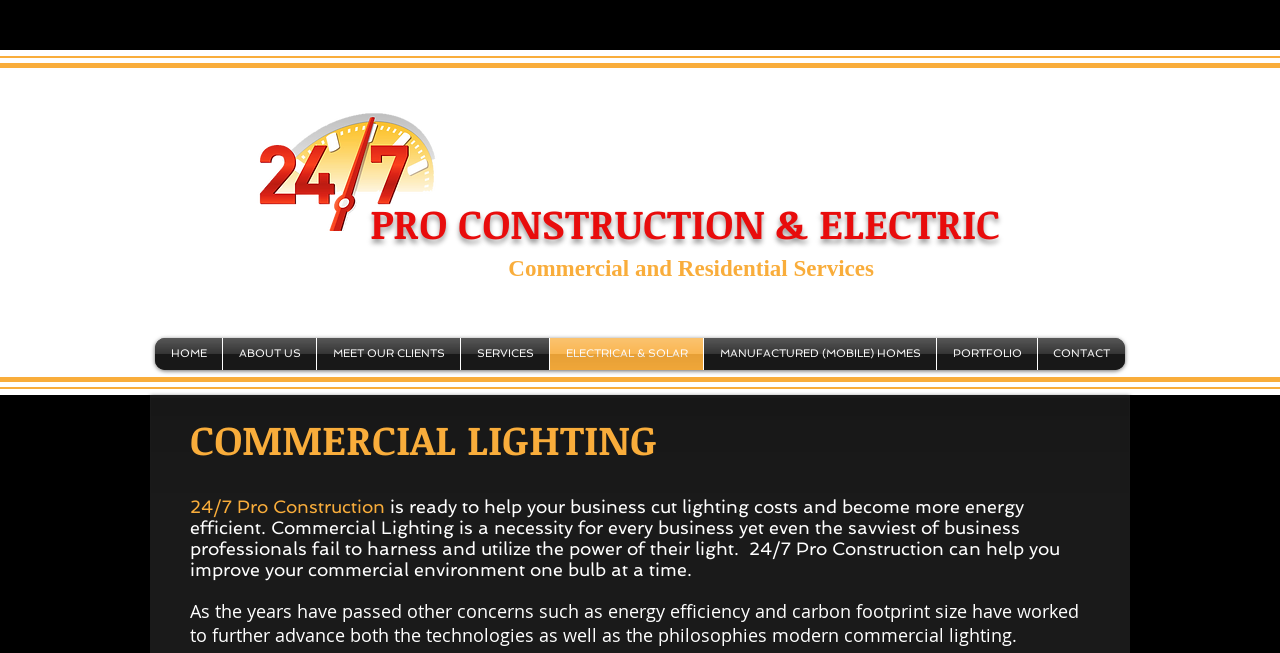Respond to the following question using a concise word or phrase: 
What is the main service offered?

Commercial Lighting